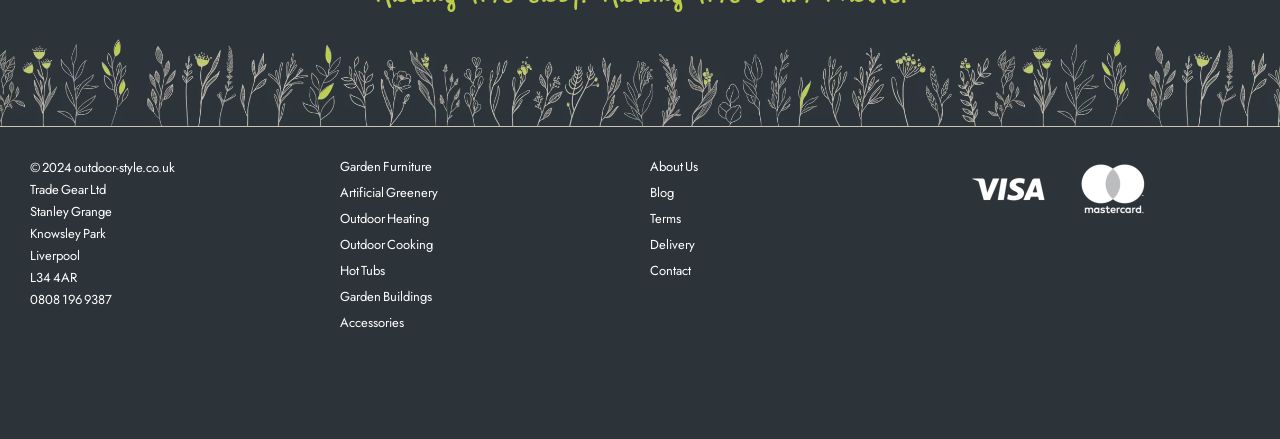Pinpoint the bounding box coordinates of the element you need to click to execute the following instruction: "Call 0808 196 9387". The bounding box should be represented by four float numbers between 0 and 1, in the format [left, top, right, bottom].

[0.023, 0.66, 0.088, 0.703]